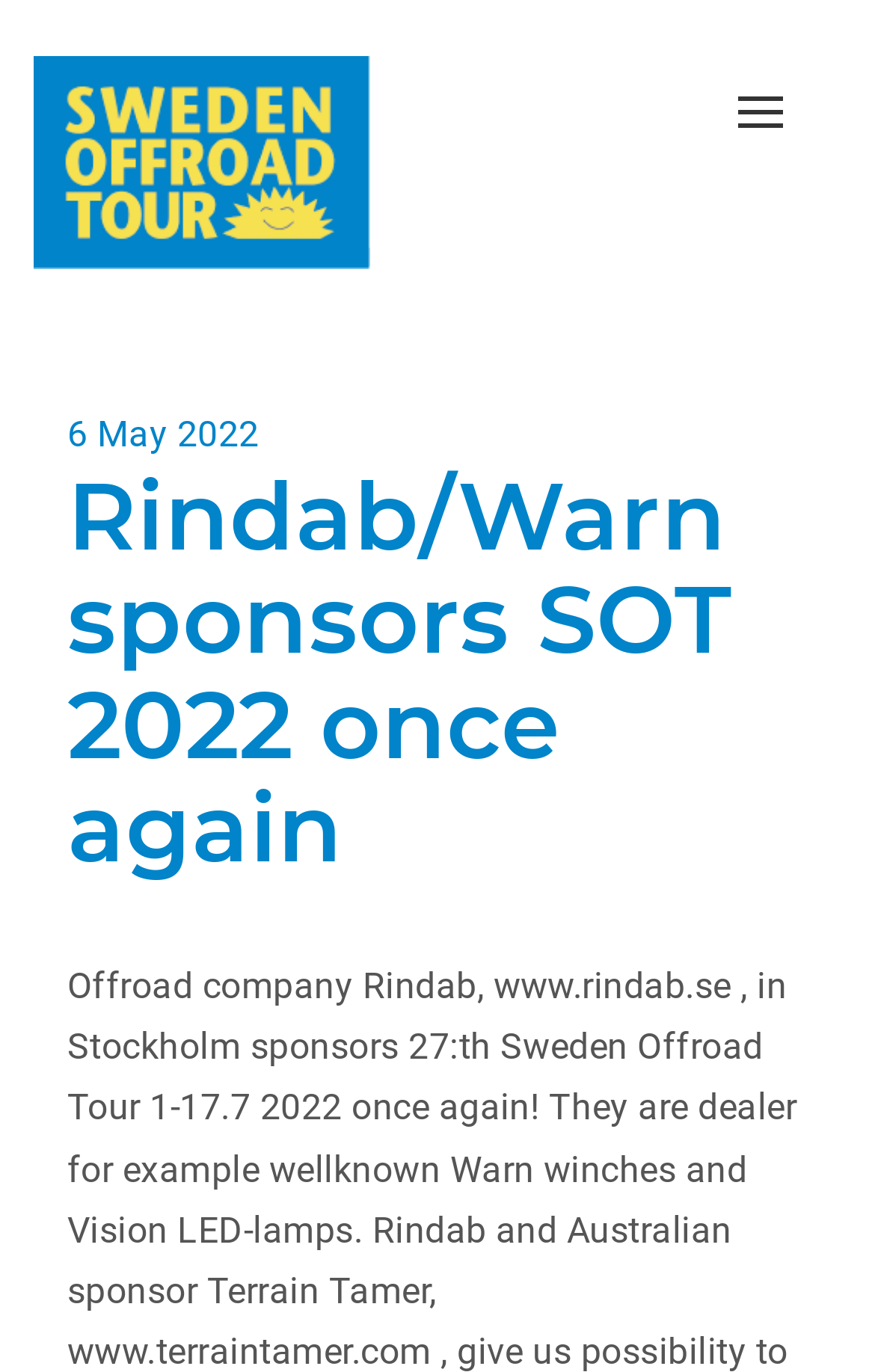Generate a comprehensive description of the contents of the webpage.

The webpage appears to be an article or news page about Rindab/Warn sponsoring the Sweden Offroad Tour (SOT) 2022. At the top-left corner, there is a link to "Sweden Offroad Tour" accompanied by an image with the same name, which is likely a logo or a banner. 

On the top-right corner, there is a button labeled "Toggle navigation". 

Below the top section, there is a section that displays the publication date, "Posted on 6 May 2022", where the date is a clickable link. 

The main content of the page is a heading that reads "Rindab/Warn sponsors SOT 2022 once again", which takes up a significant portion of the page, spanning from the left to the right side.